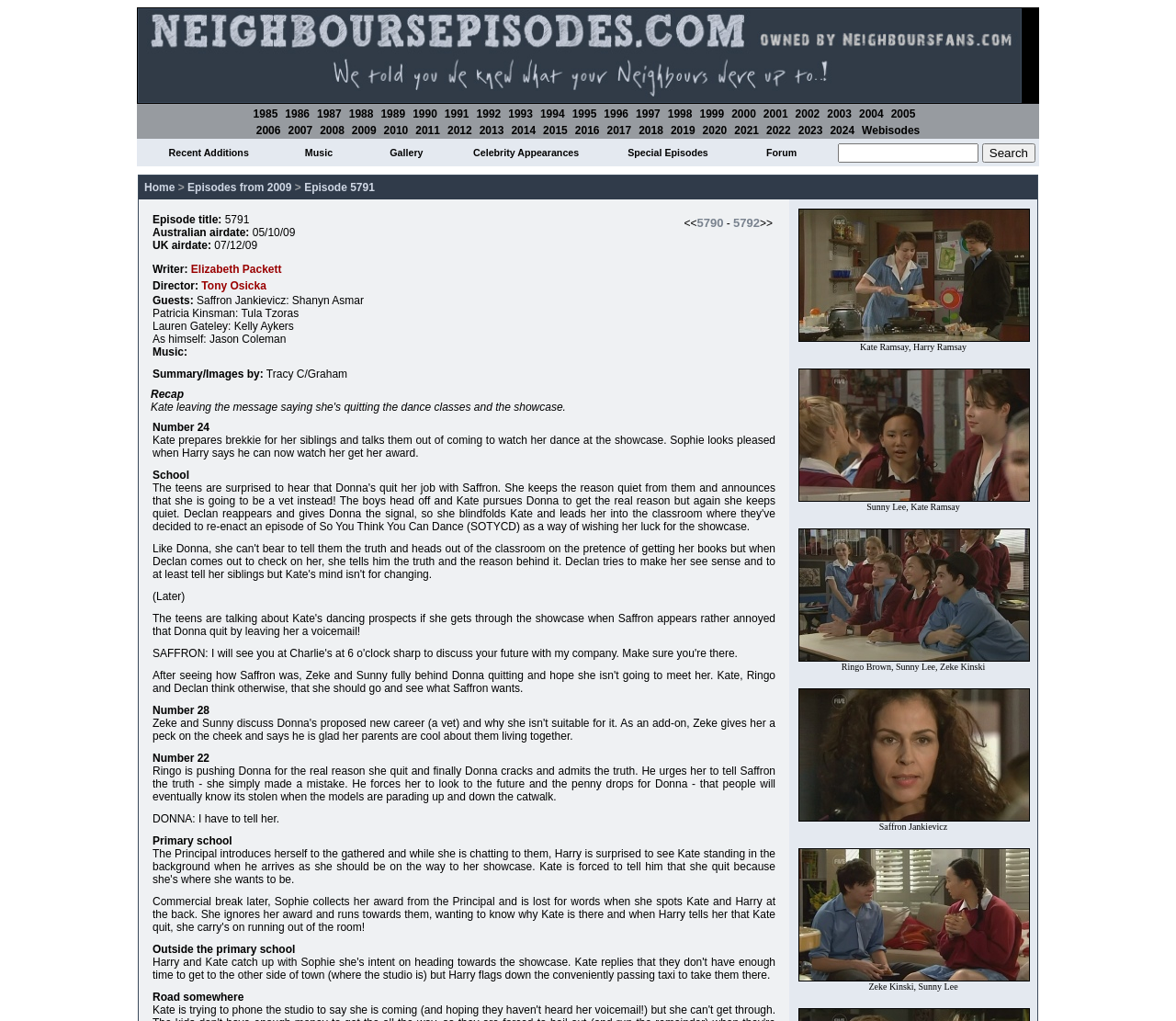Determine the bounding box coordinates of the clickable region to follow the instruction: "Search for something".

[0.712, 0.14, 0.832, 0.159]